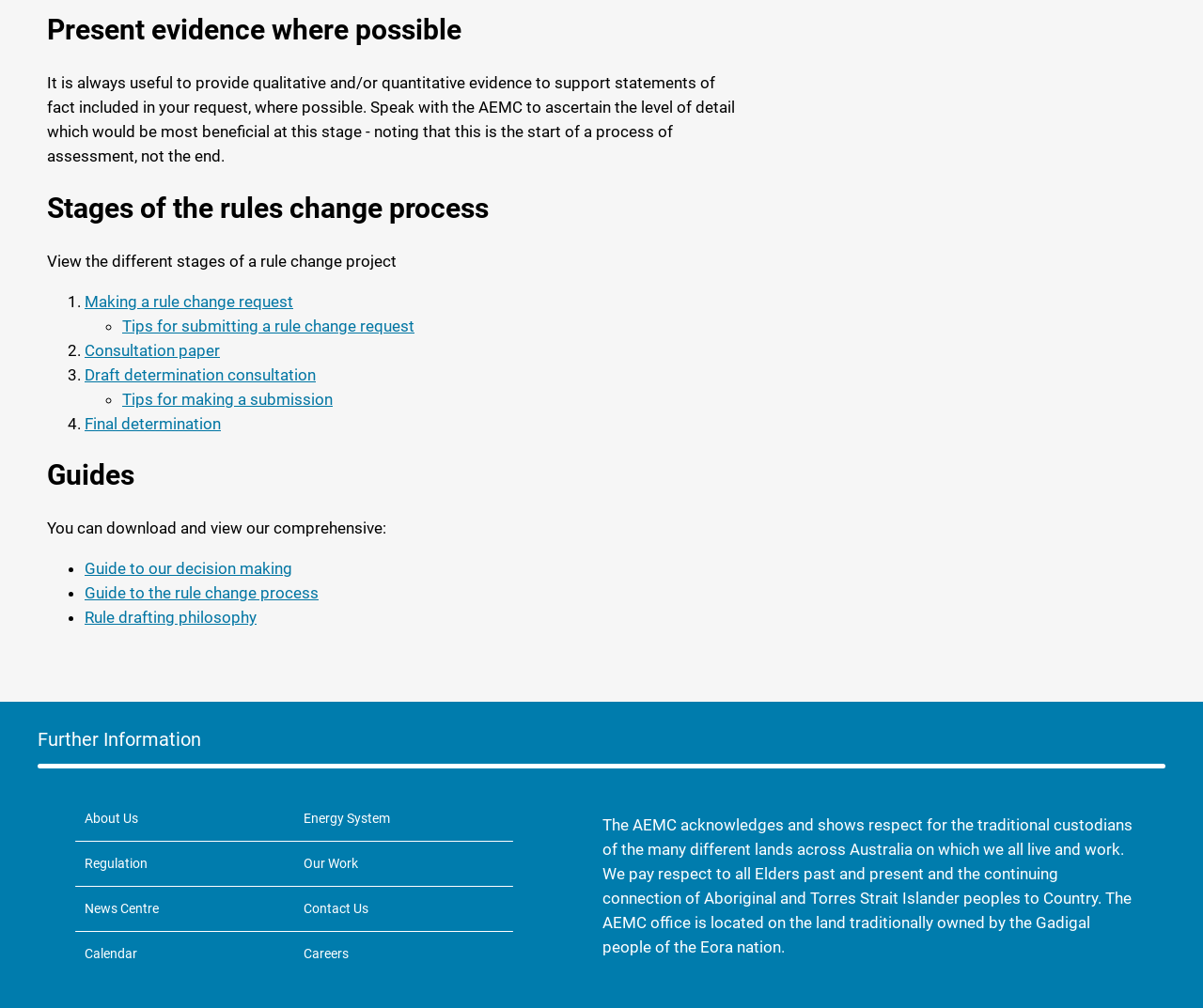Find the bounding box coordinates of the clickable area that will achieve the following instruction: "Get tips for submitting a rule change request".

[0.102, 0.314, 0.345, 0.332]